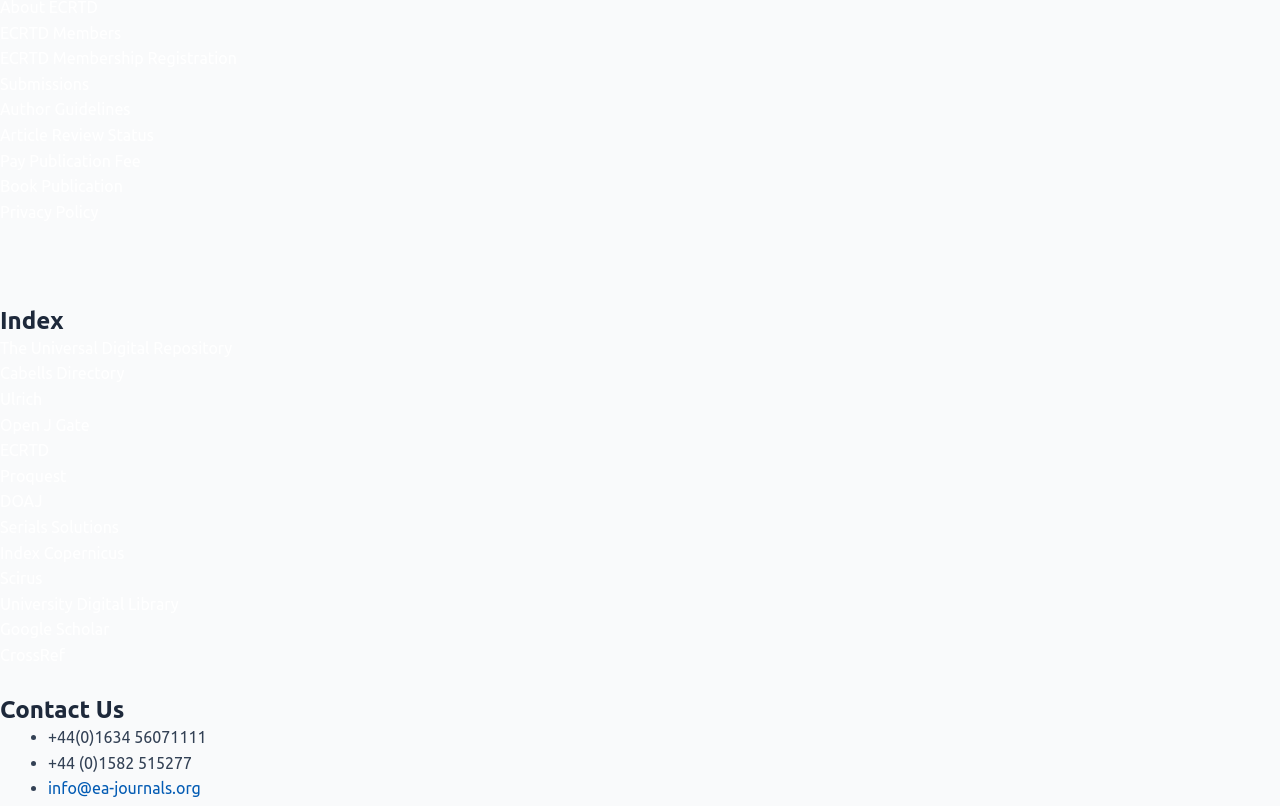What type of information is provided in the 'Contact Us' section?
Please provide a detailed and thorough answer to the question.

The 'Contact Us' section provides contact information, including two phone numbers and an email address, which can be used to reach out to the organization or journal for inquiries or support.